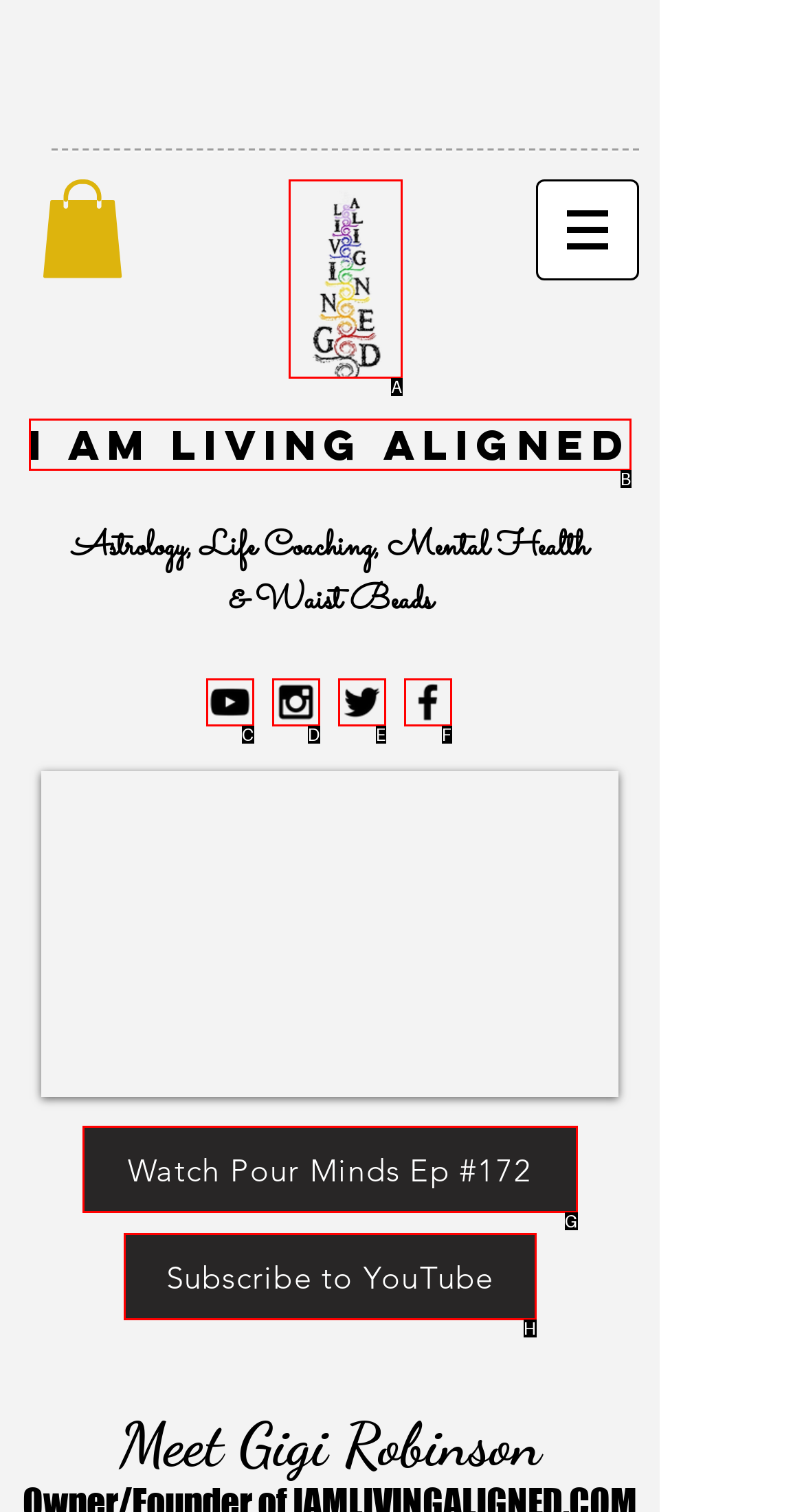For the task: View the 'Editor's Pick' story, specify the letter of the option that should be clicked. Answer with the letter only.

None